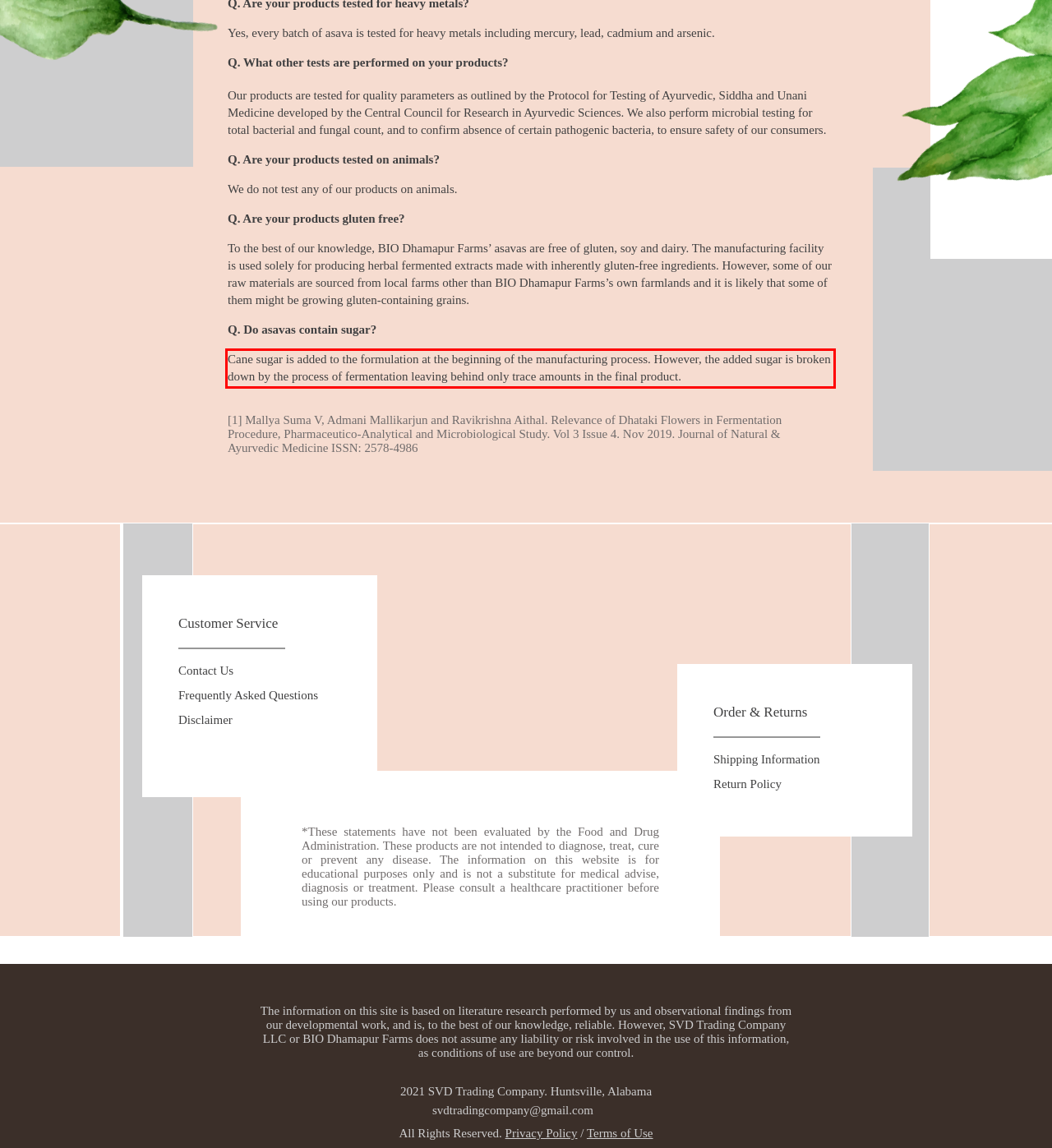Inspect the webpage screenshot that has a red bounding box and use OCR technology to read and display the text inside the red bounding box.

Cane sugar is added to the formulation at the beginning of the manufacturing process. However, the added sugar is broken down by the process of fermentation leaving behind only trace amounts in the final product.